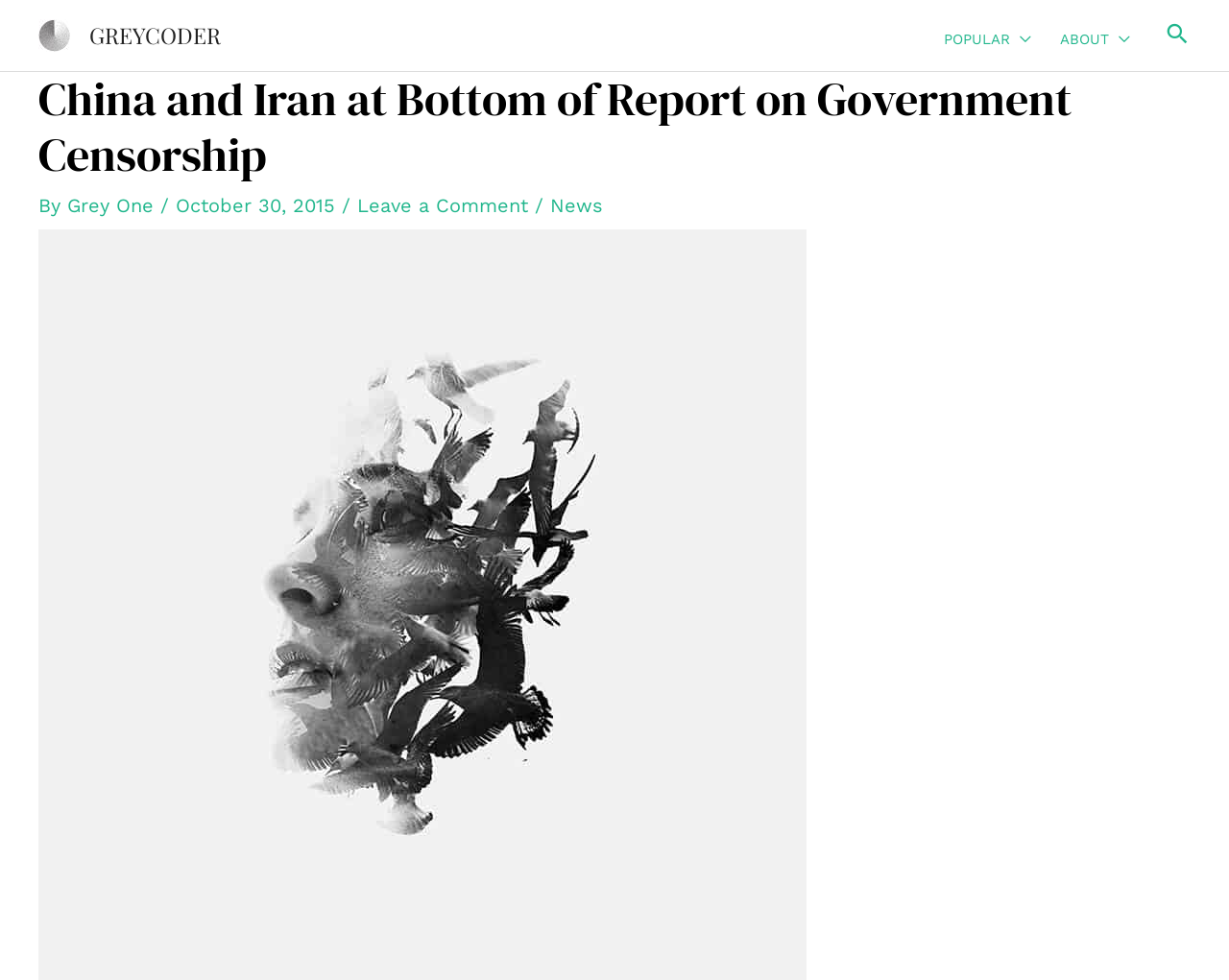Analyze the image and provide a detailed answer to the question: What is the name of the website?

The name of the website can be found at the top left corner of the webpage, where it says 'GreyCoder' in a link format.